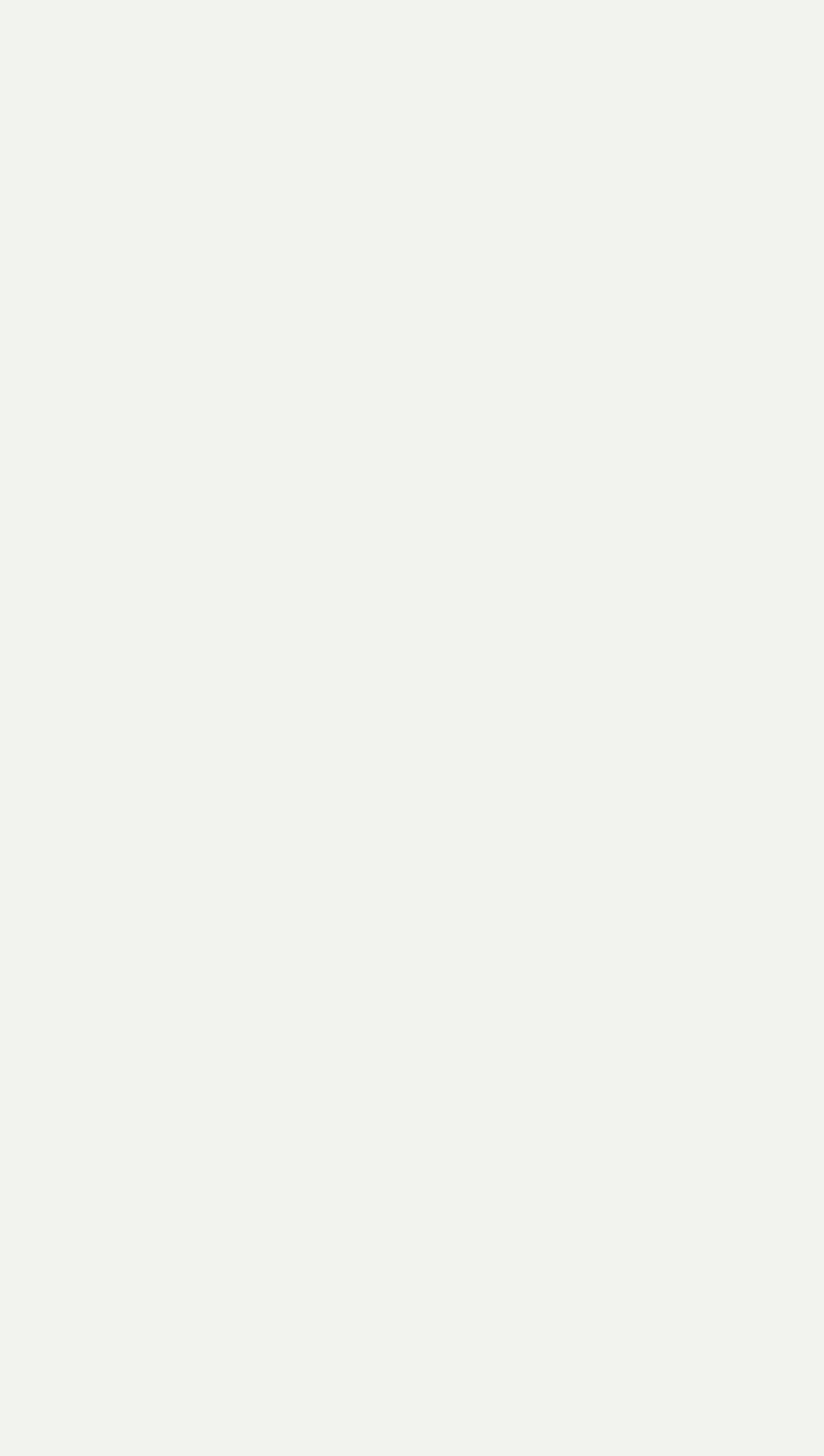Please identify the bounding box coordinates of the clickable area that will allow you to execute the instruction: "Check out Omega".

[0.108, 0.961, 0.223, 0.983]